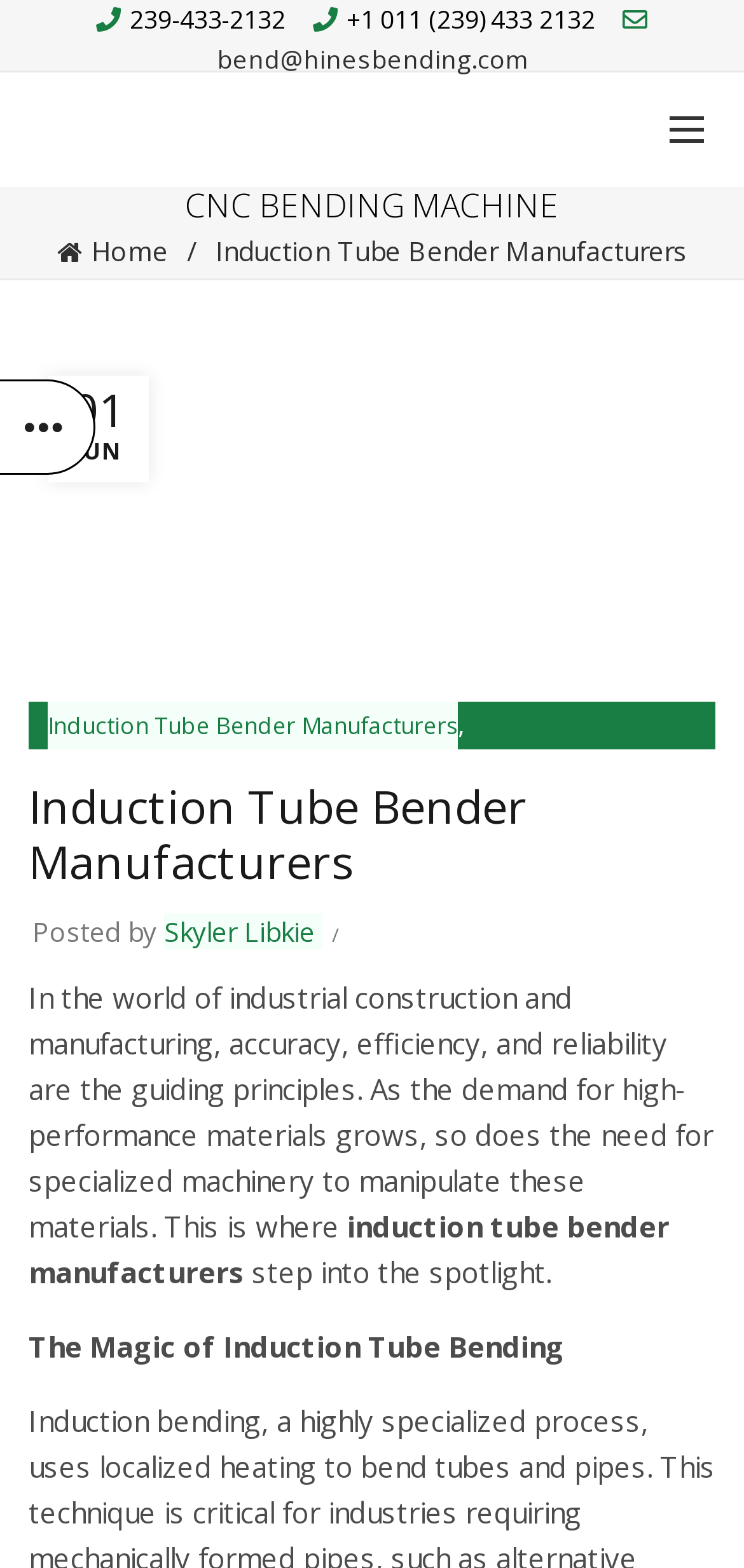Using a single word or phrase, answer the following question: 
What is the topic of the article?

Induction Tube Bender Manufacturers